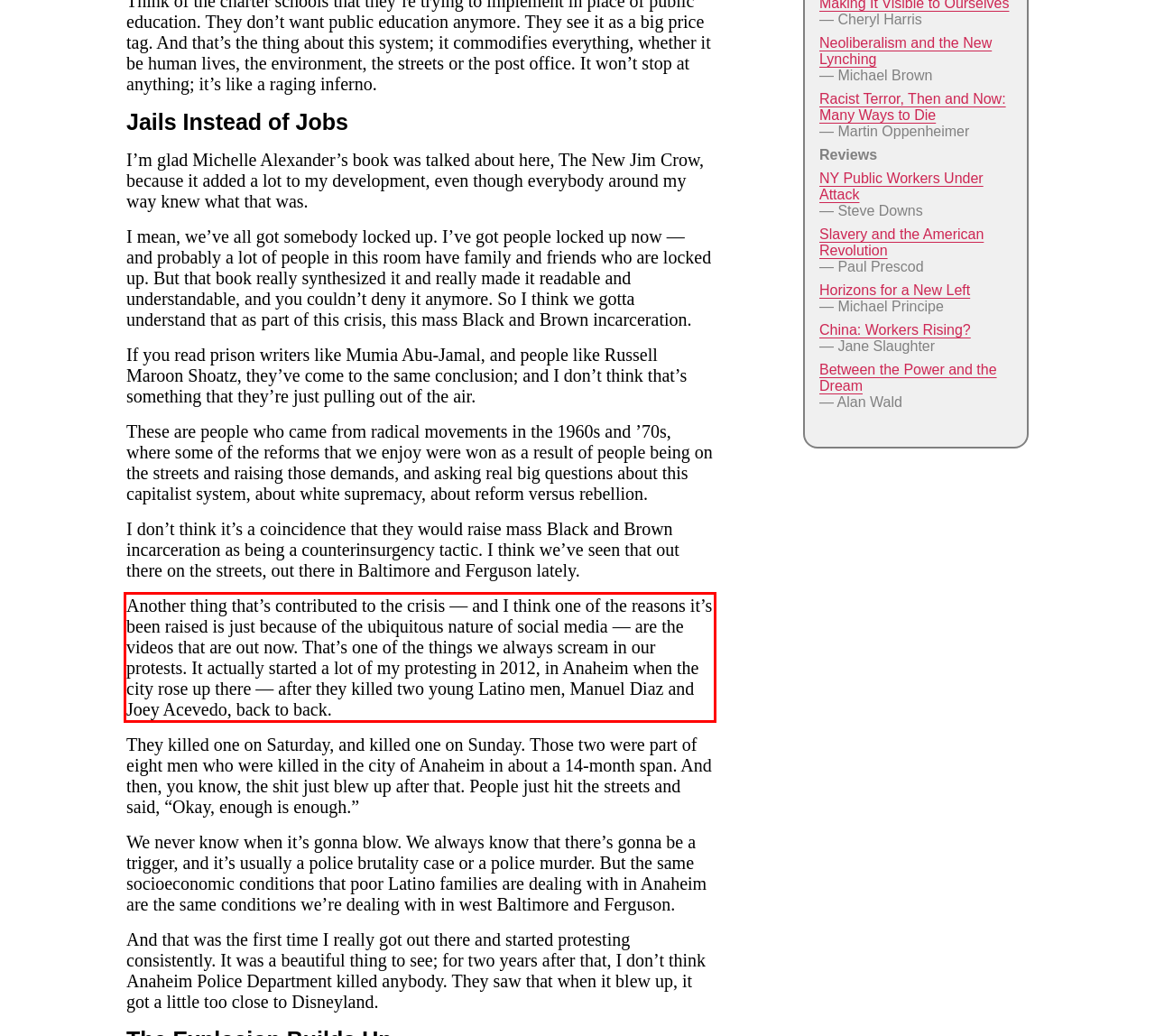Please analyze the screenshot of a webpage and extract the text content within the red bounding box using OCR.

Another thing that’s contributed to the crisis — and I think one of the reasons it’s been raised is just because of the ubiquitous nature of social media — are the videos that are out now. That’s one of the things we always scream in our protests. It actually started a lot of my protesting in 2012, in Anaheim when the city rose up there — after they killed two young Latino men, Manuel Diaz and Joey Acevedo, back to back.